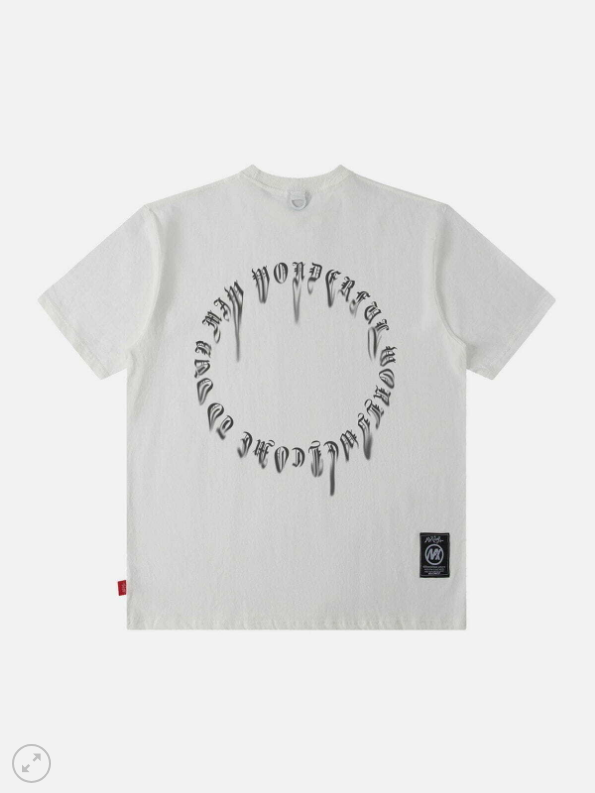What is the aesthetic of the shirt's design?
Give a detailed response to the question by analyzing the screenshot.

The caption describes the shirt's design as having a retro flair to the modern streetwear aesthetic, implying that the overall aesthetic of the shirt's design is a blend of modern streetwear and retro elements.